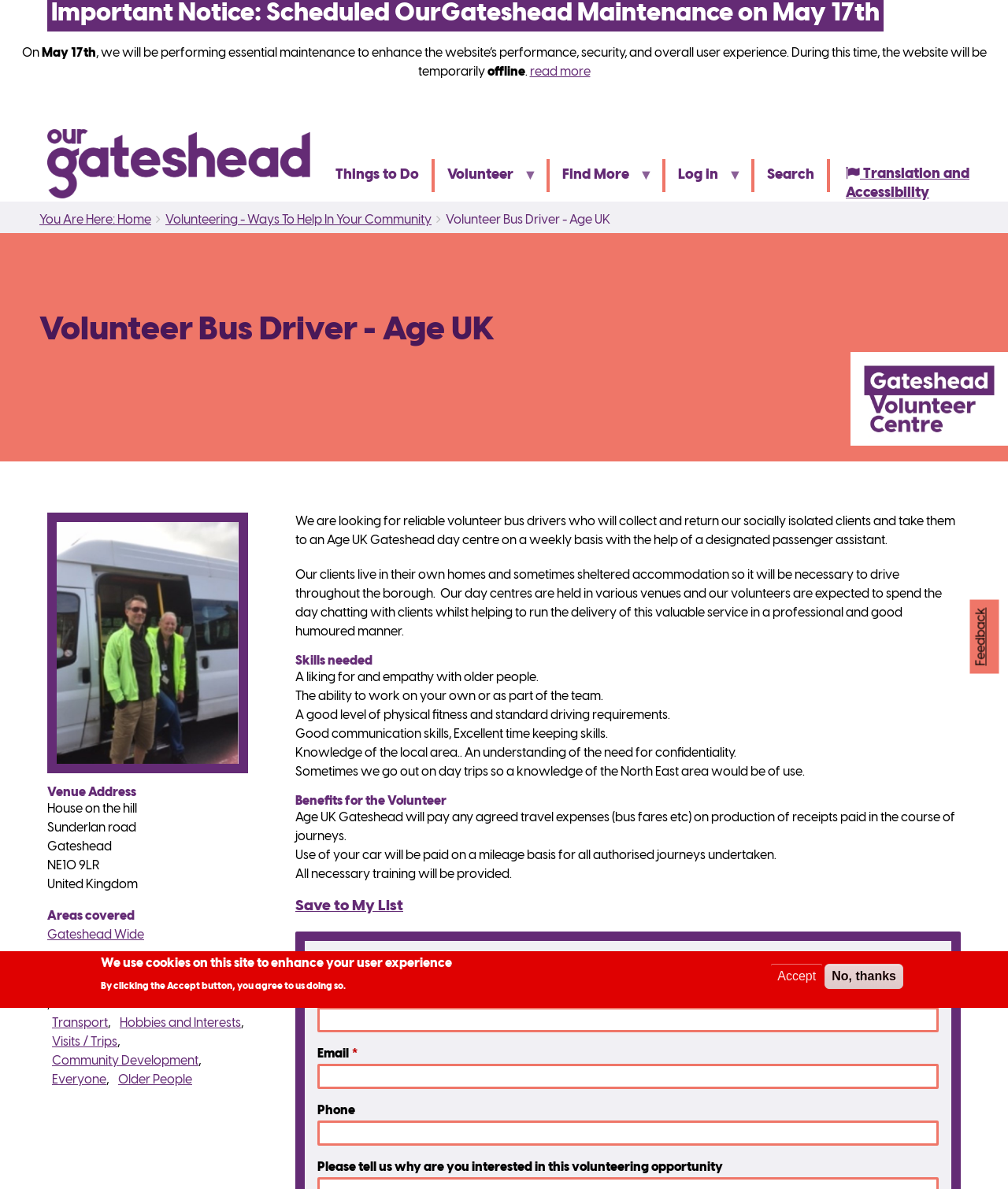Extract the main title from the webpage and generate its text.

Volunteer Bus Driver - Age UK